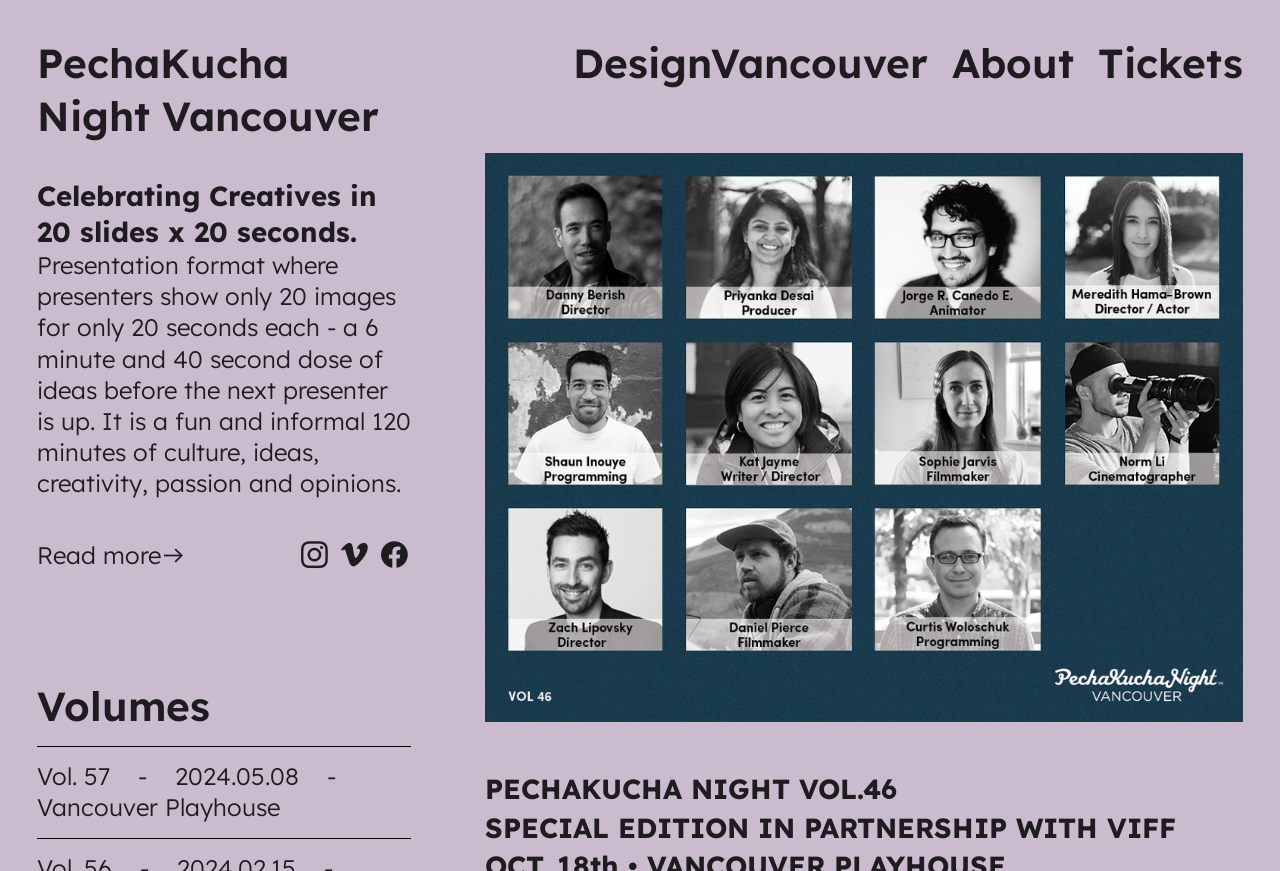Answer the following query concisely with a single word or phrase:
How many separators are there in the webpage?

2